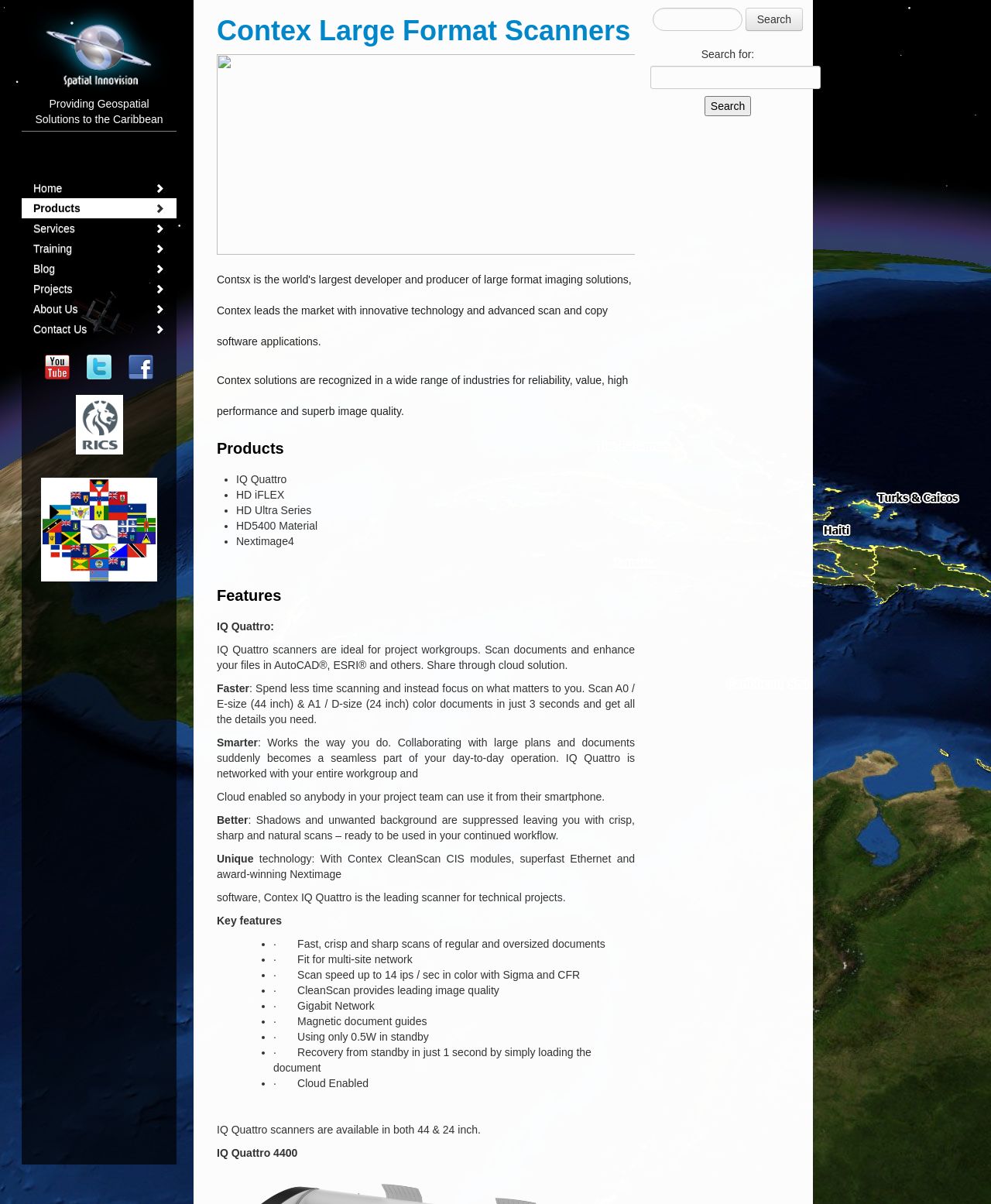Respond to the question with just a single word or phrase: 
What is the maximum scan speed of IQ Quattro scanners?

14 ips / sec